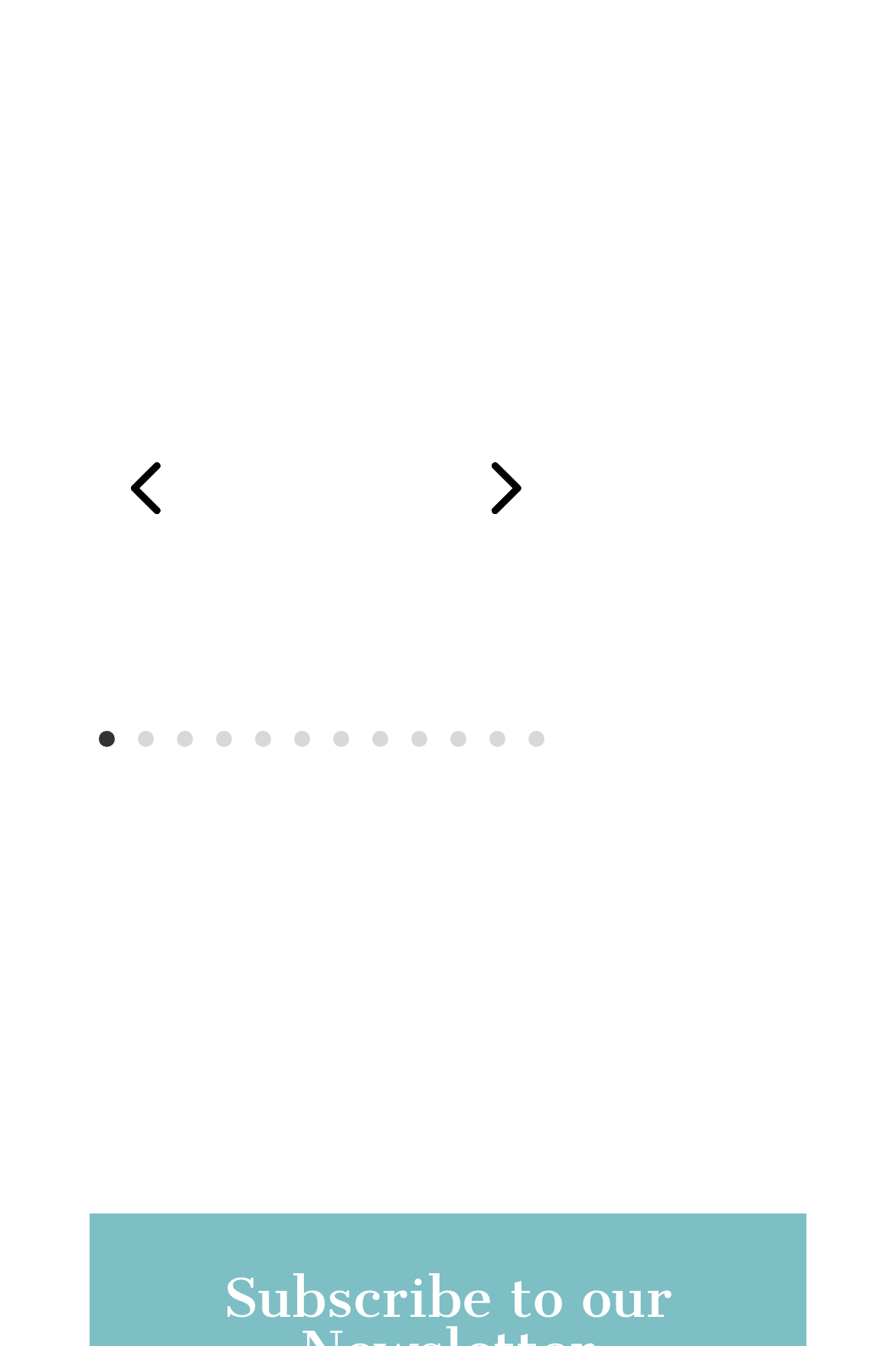Determine the bounding box coordinates in the format (top-left x, top-left y, bottom-right x, bottom-right y). Ensure all values are floating point numbers between 0 and 1. Identify the bounding box of the UI element described by: 7

[0.373, 0.544, 0.391, 0.556]